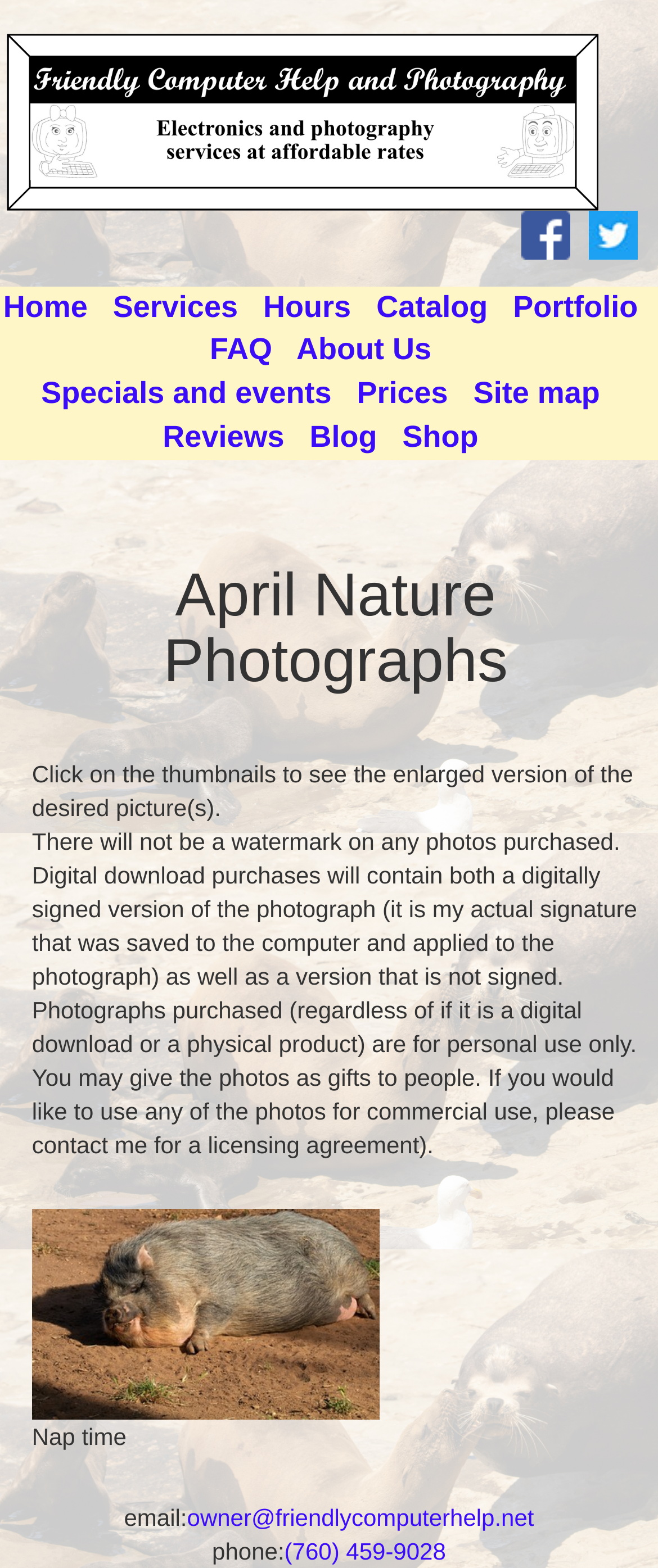How many social media links are there?
Kindly offer a detailed explanation using the data available in the image.

There are two social media links, Facebook and Twitter, located at the top right corner of the webpage. The Facebook link has a bounding box of [0.791, 0.14, 0.866, 0.157] and the Twitter link has a bounding box of [0.896, 0.14, 0.97, 0.157].